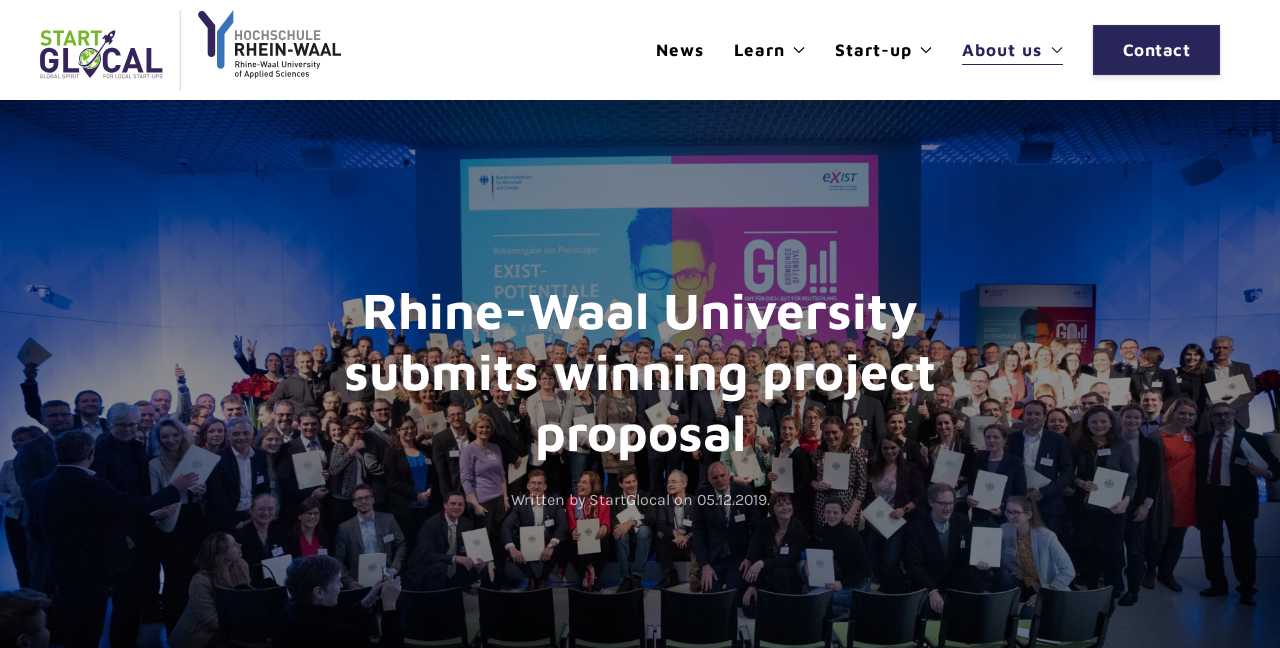What is the name of the project?
Answer with a single word or phrase by referring to the visual content.

StartGlocal